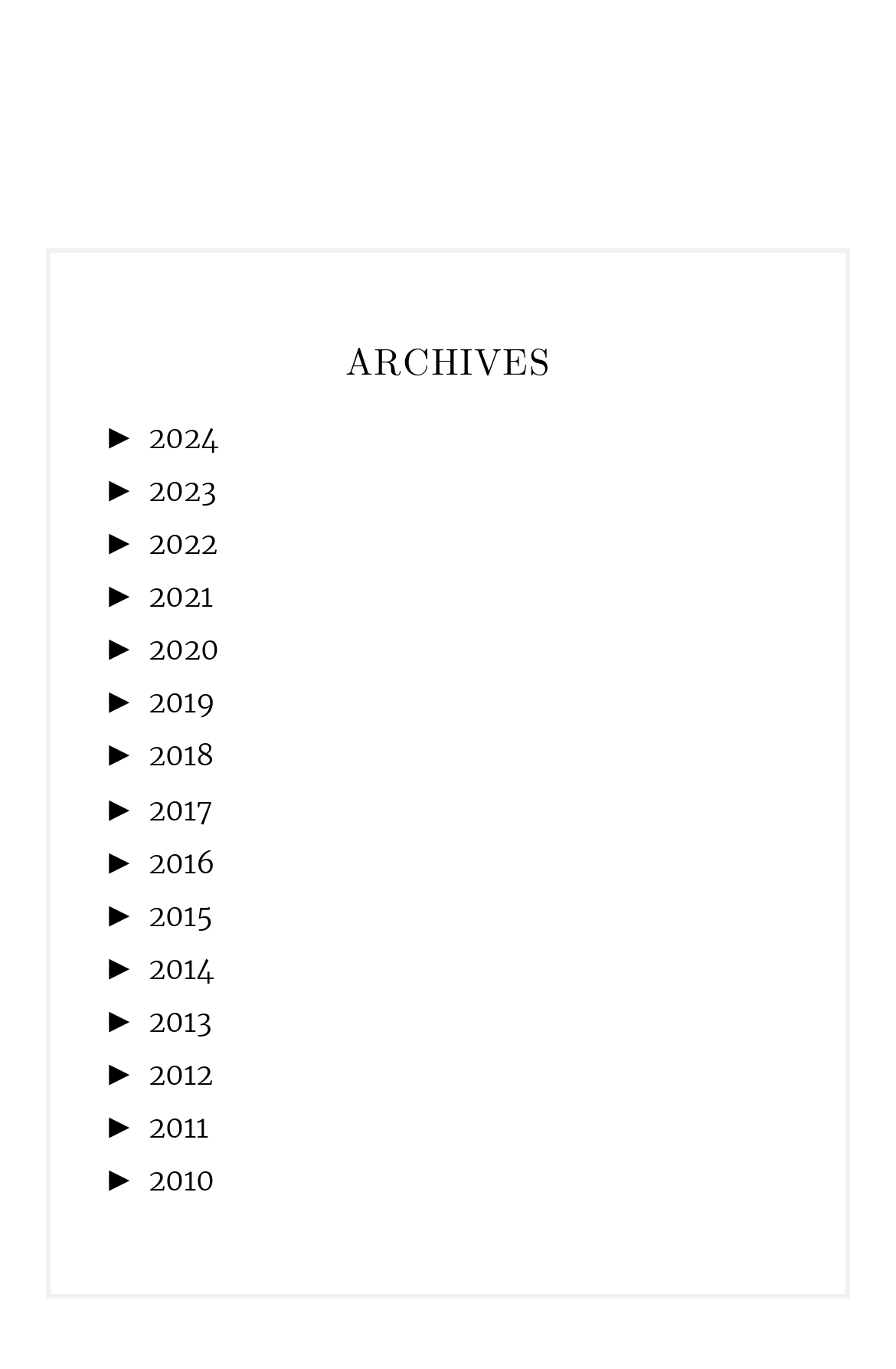What is the main category of the webpage?
Refer to the image and provide a one-word or short phrase answer.

ARCHIVES